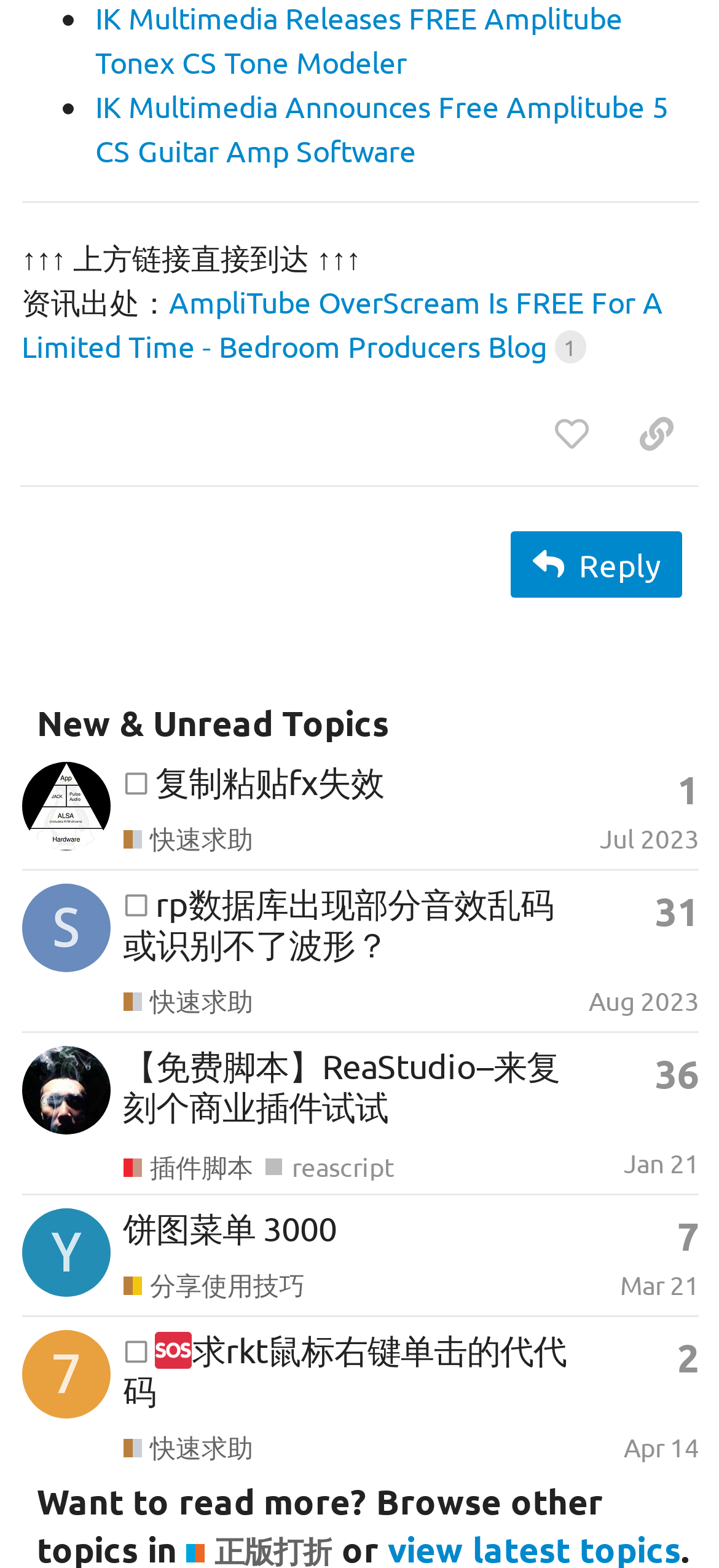What is the purpose of the '快速求助' link?
Provide a short answer using one word or a brief phrase based on the image.

Get help immediately